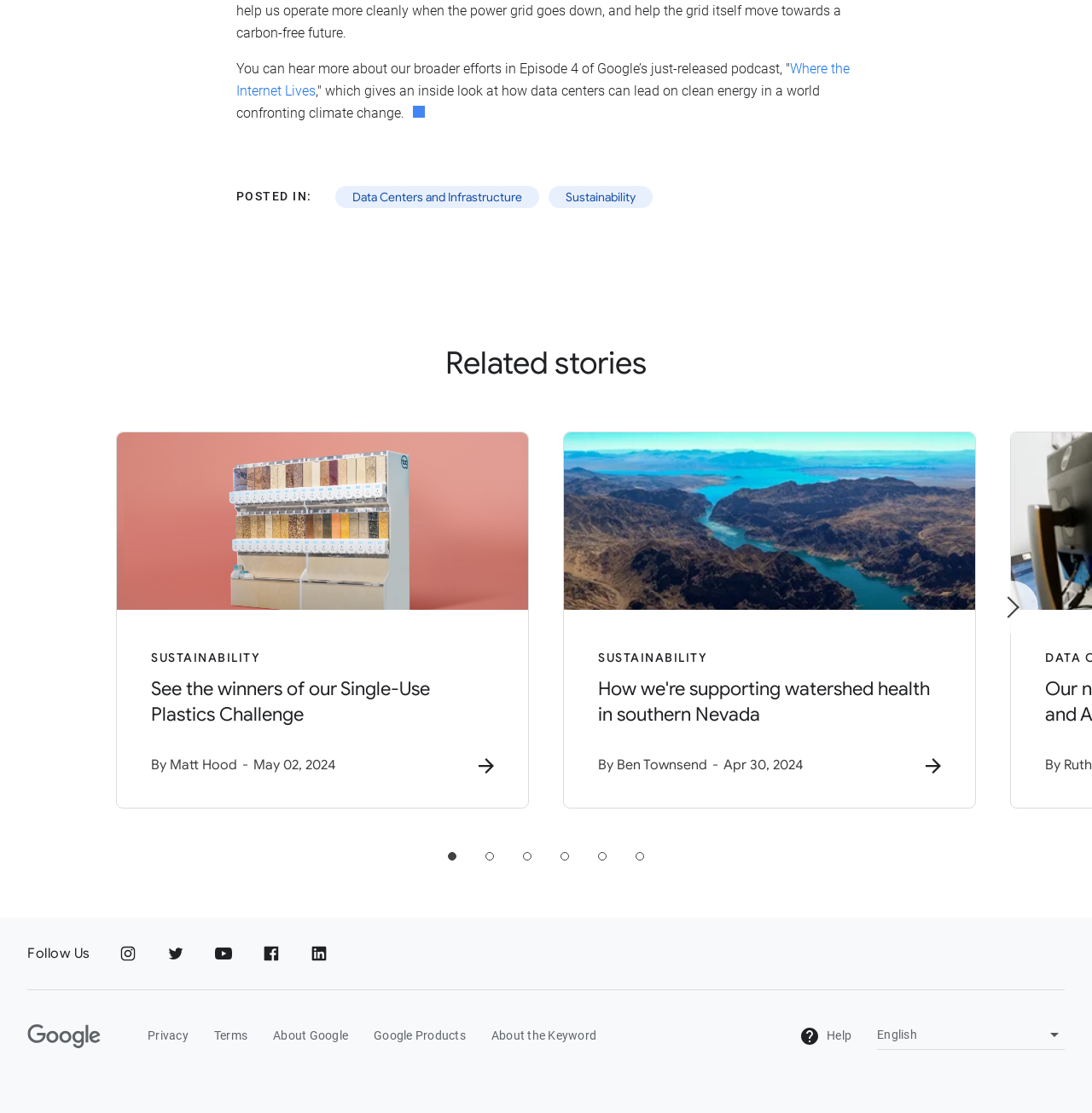Find the bounding box coordinates for the area you need to click to carry out the instruction: "Go to the next page". The coordinates should be four float numbers between 0 and 1, indicated as [left, top, right, bottom].

[0.9, 0.52, 0.953, 0.572]